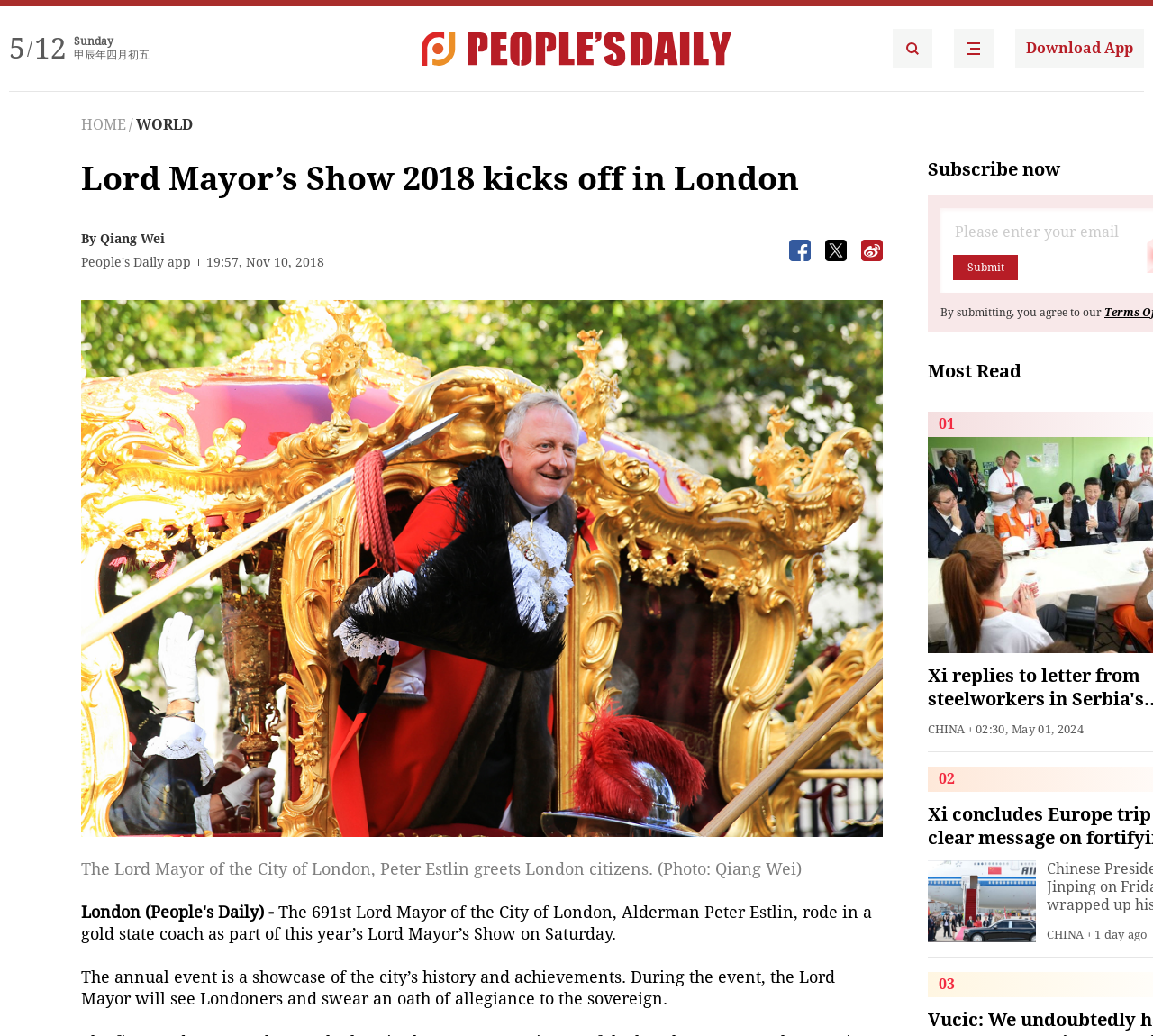Respond to the question below with a single word or phrase:
What is the number of the Lord Mayor of the City of London?

691st